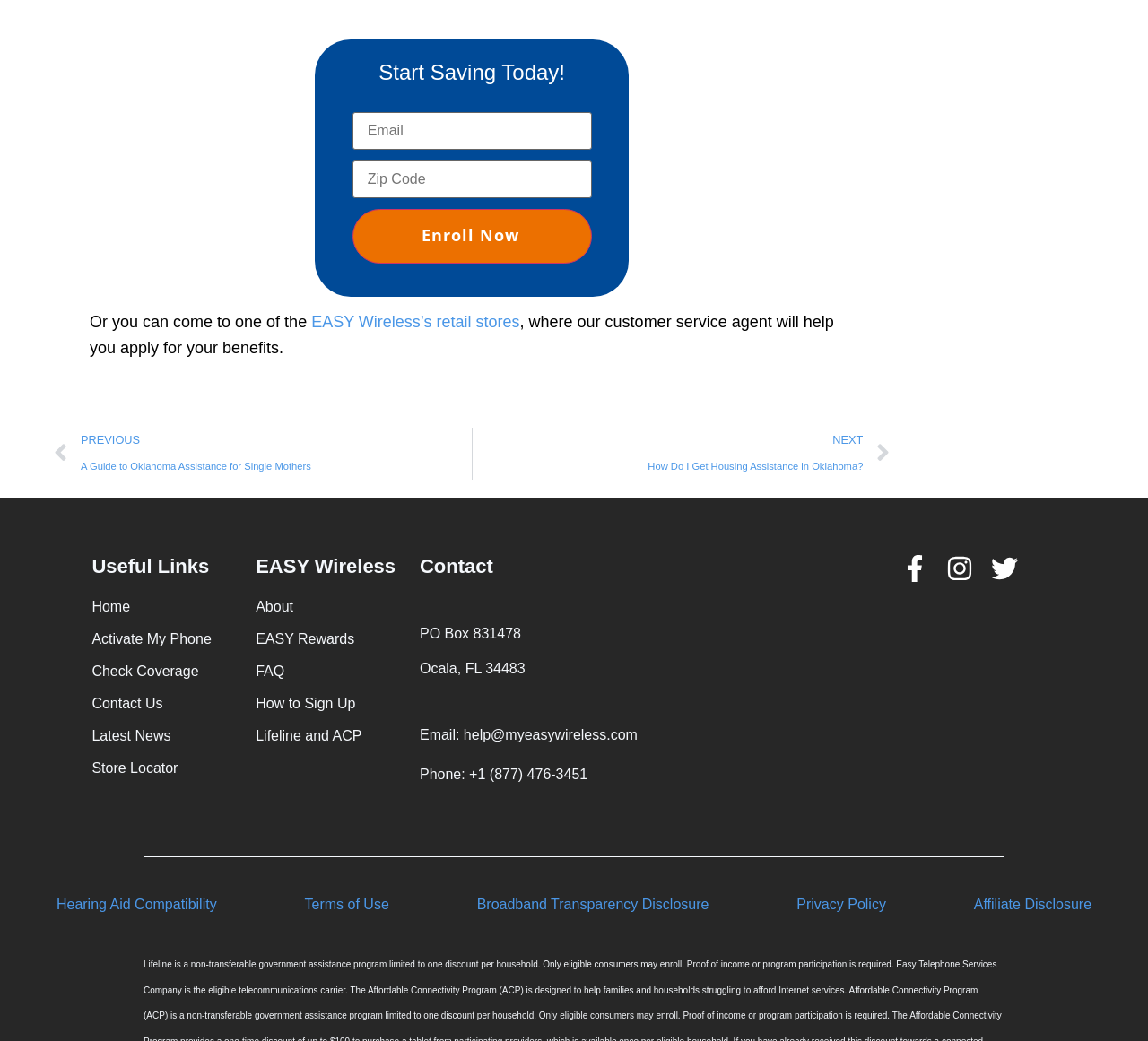Specify the bounding box coordinates of the area to click in order to execute this command: 'Enter email'. The coordinates should consist of four float numbers ranging from 0 to 1, and should be formatted as [left, top, right, bottom].

[0.307, 0.107, 0.515, 0.143]